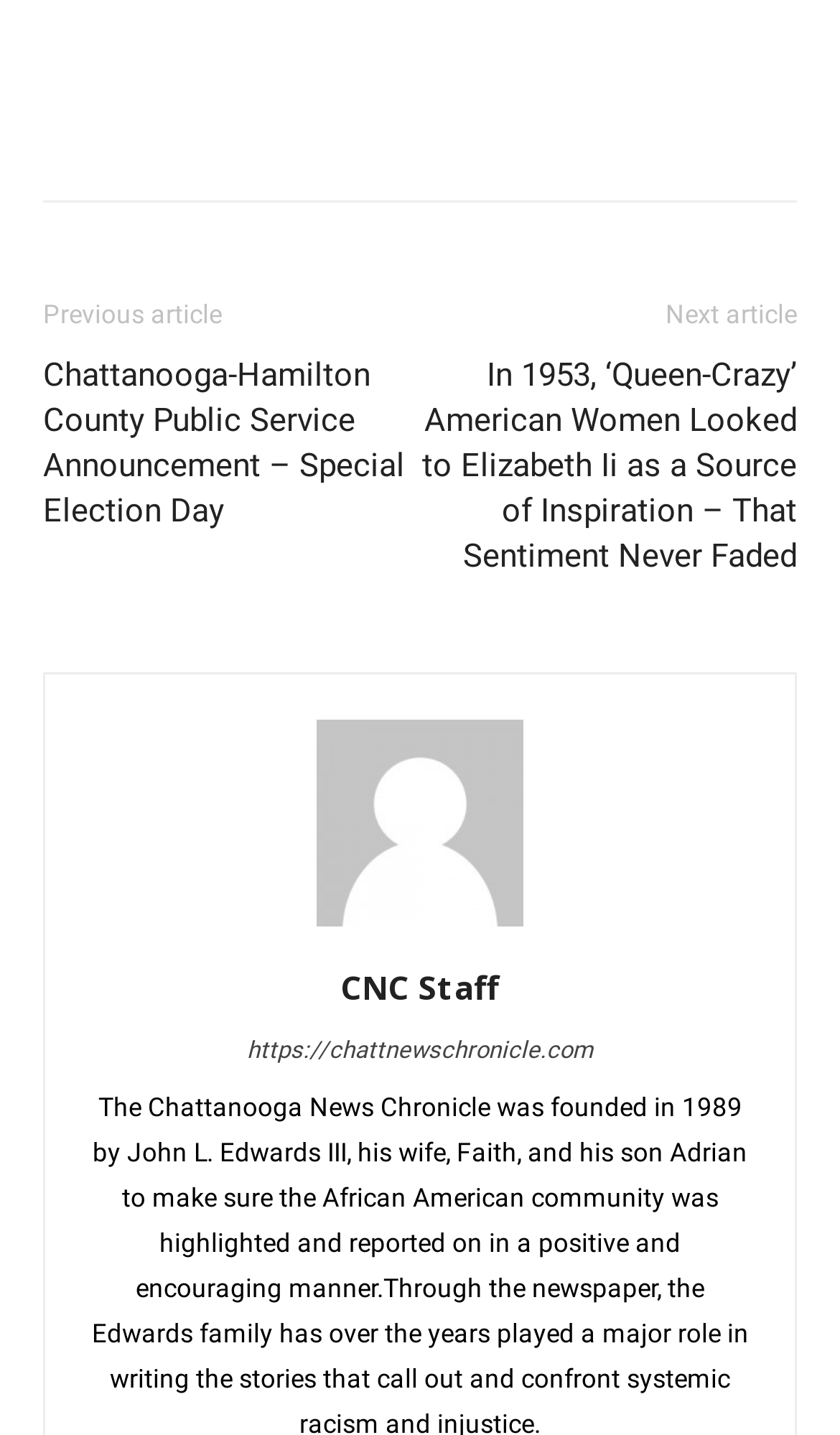Determine the bounding box coordinates of the region that needs to be clicked to achieve the task: "Click the Facebook like button".

[0.051, 0.005, 0.821, 0.037]